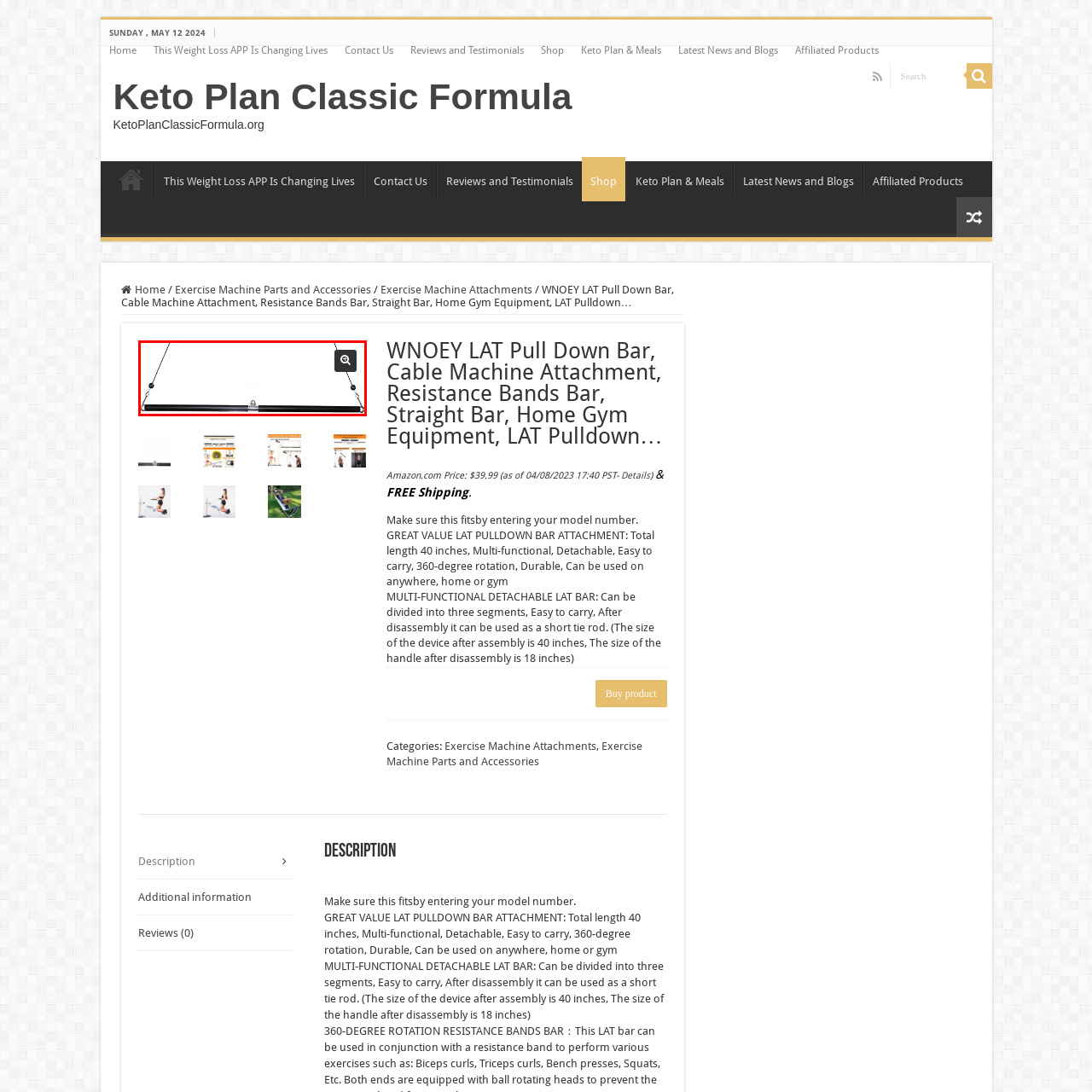Pay attention to the area highlighted by the red boundary and answer the question with a single word or short phrase: 
What is the purpose of the end hooks on the LAT pull-down bar?

To provide secure attachment